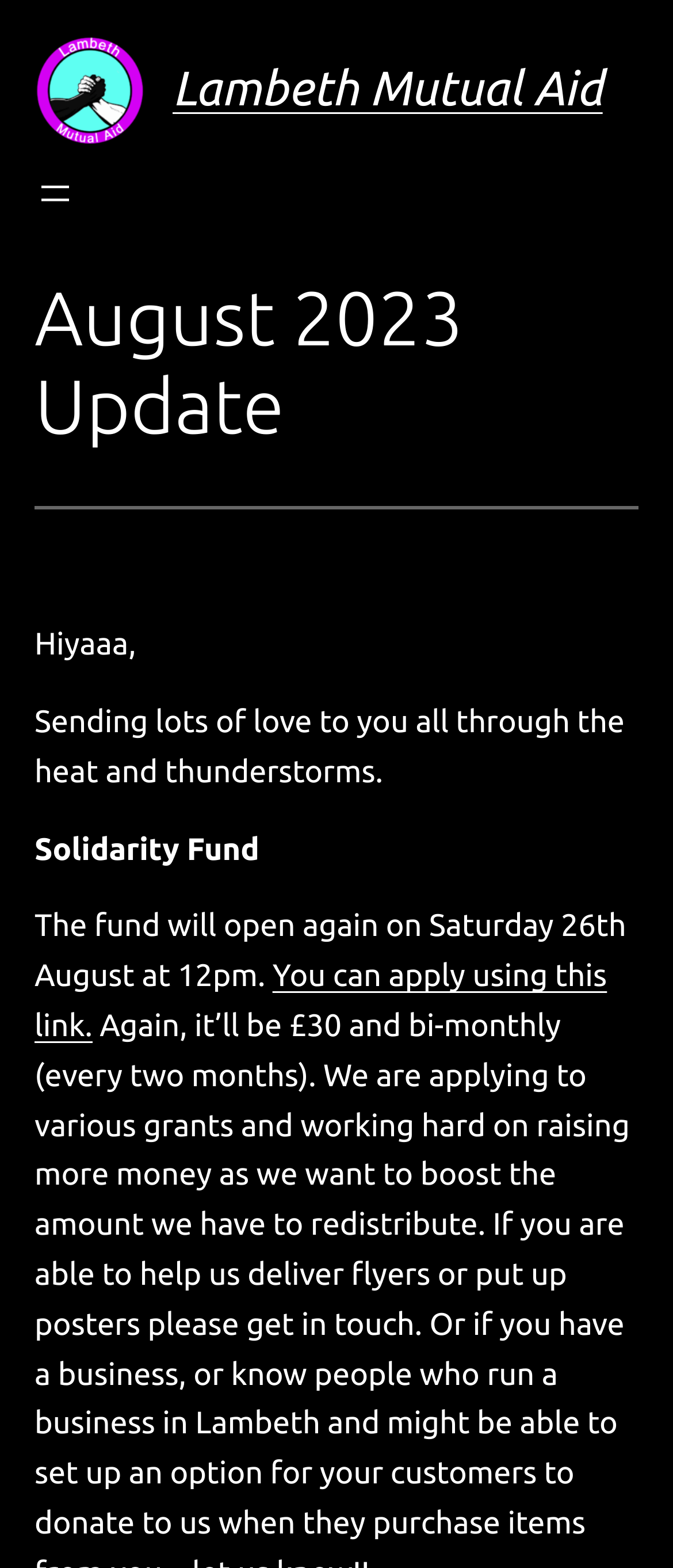Please locate the UI element described by "aria-label="Open menu"" and provide its bounding box coordinates.

[0.051, 0.11, 0.113, 0.137]